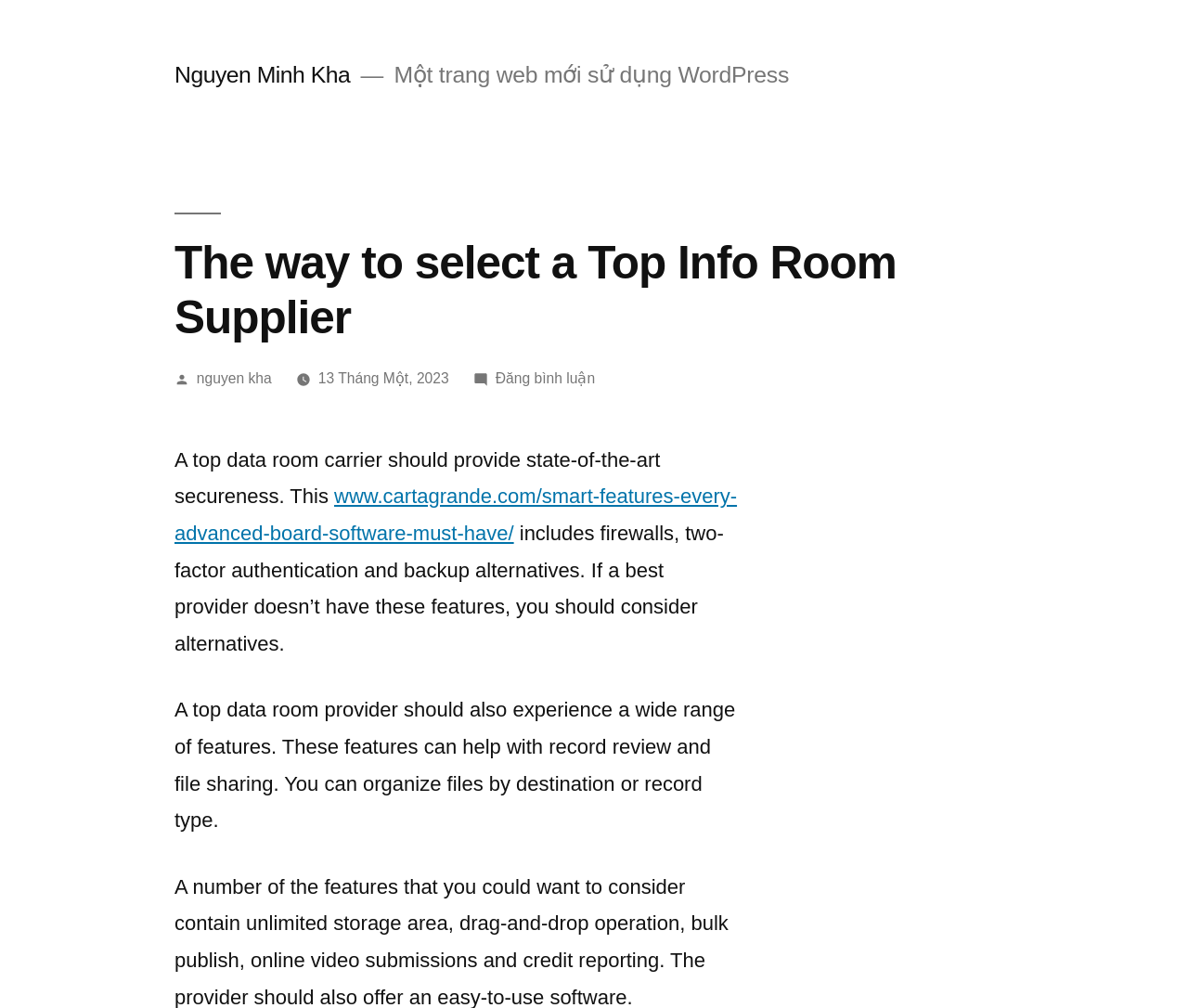Please determine the bounding box coordinates for the UI element described as: "13 Tháng Một, 2023".

[0.268, 0.367, 0.378, 0.383]